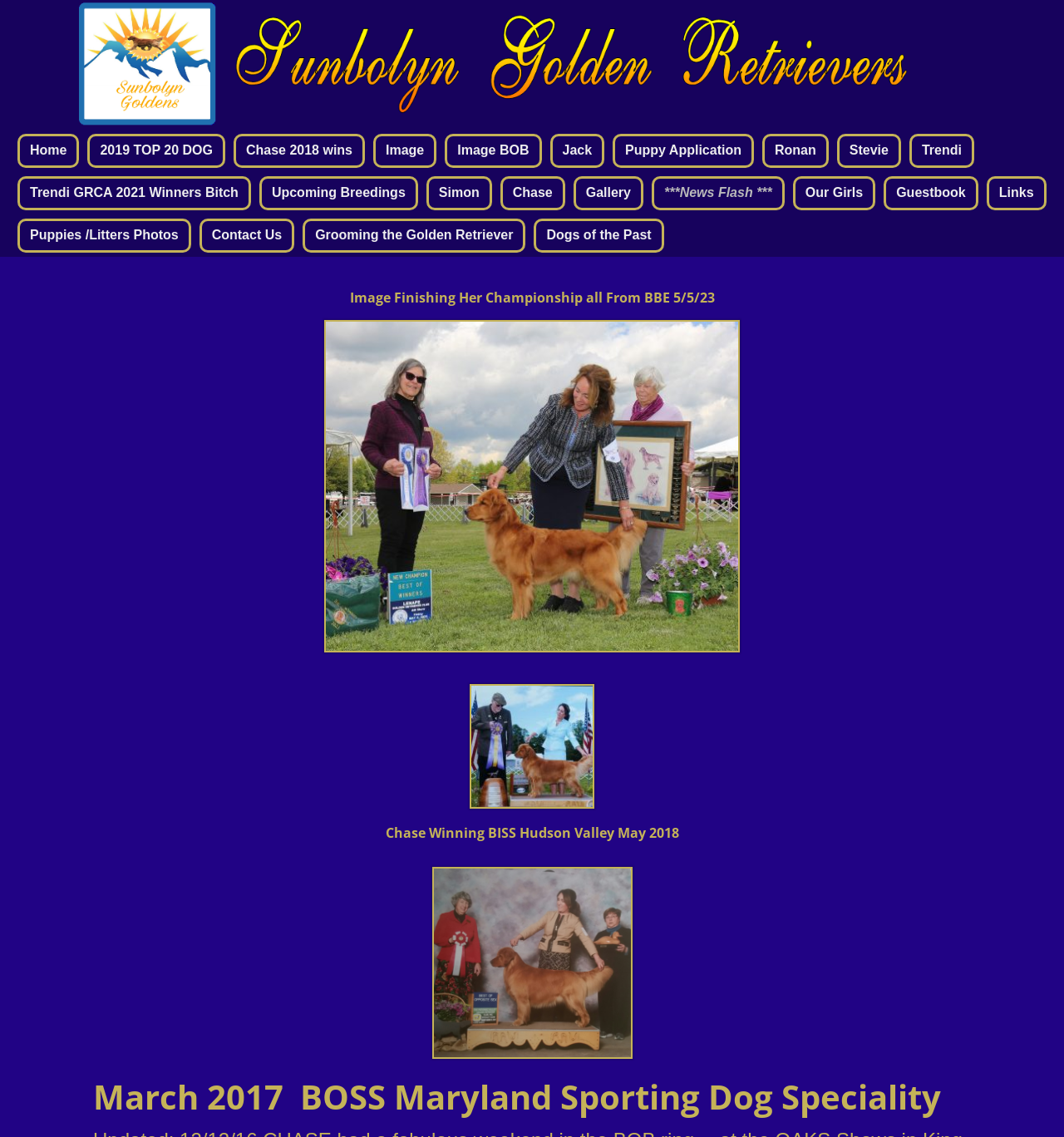Pinpoint the bounding box coordinates of the area that should be clicked to complete the following instruction: "check gallery". The coordinates must be given as four float numbers between 0 and 1, i.e., [left, top, right, bottom].

[0.539, 0.155, 0.605, 0.185]